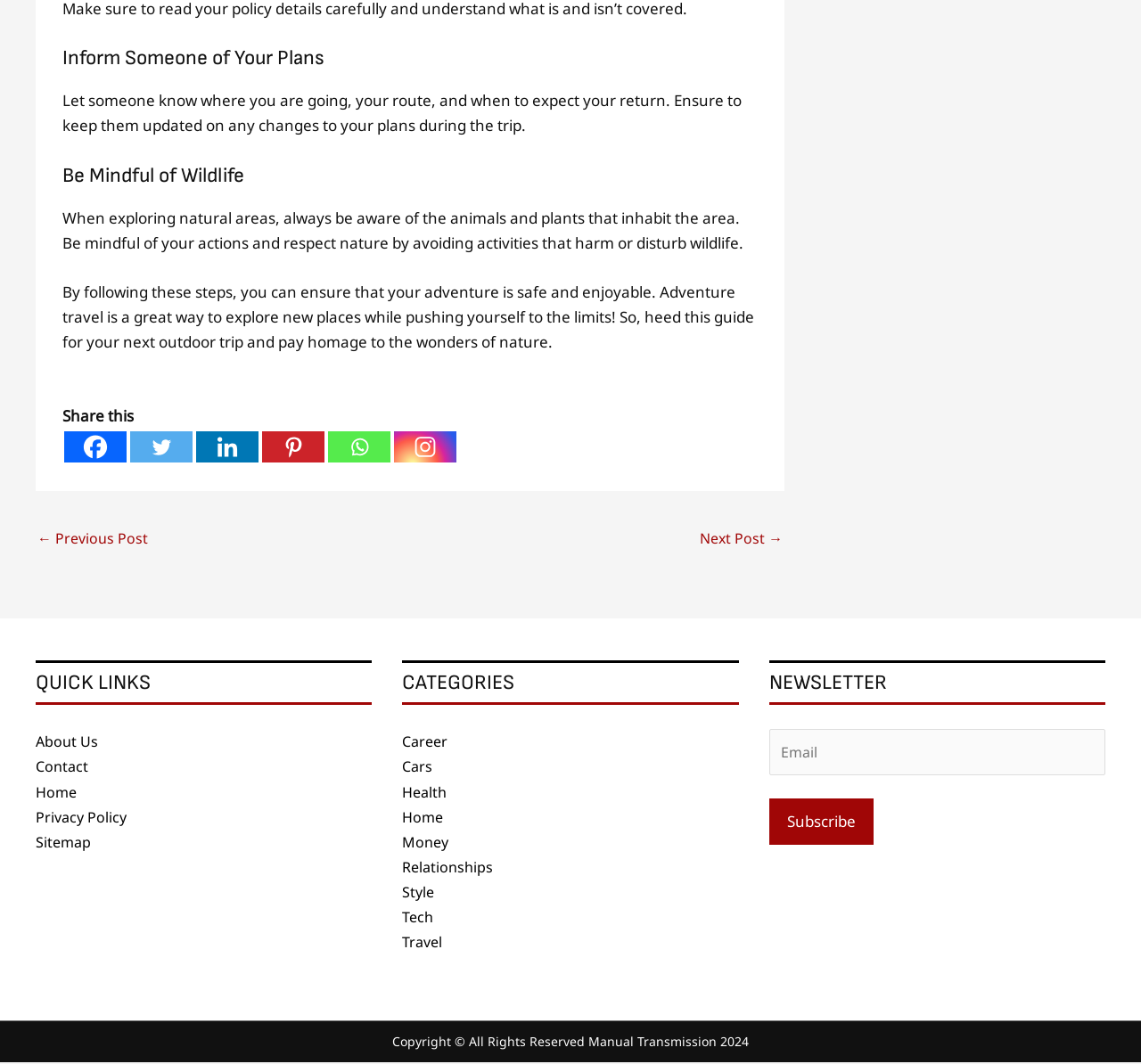Please provide the bounding box coordinate of the region that matches the element description: Home. Coordinates should be in the format (top-left x, top-left y, bottom-right x, bottom-right y) and all values should be between 0 and 1.

[0.031, 0.735, 0.067, 0.758]